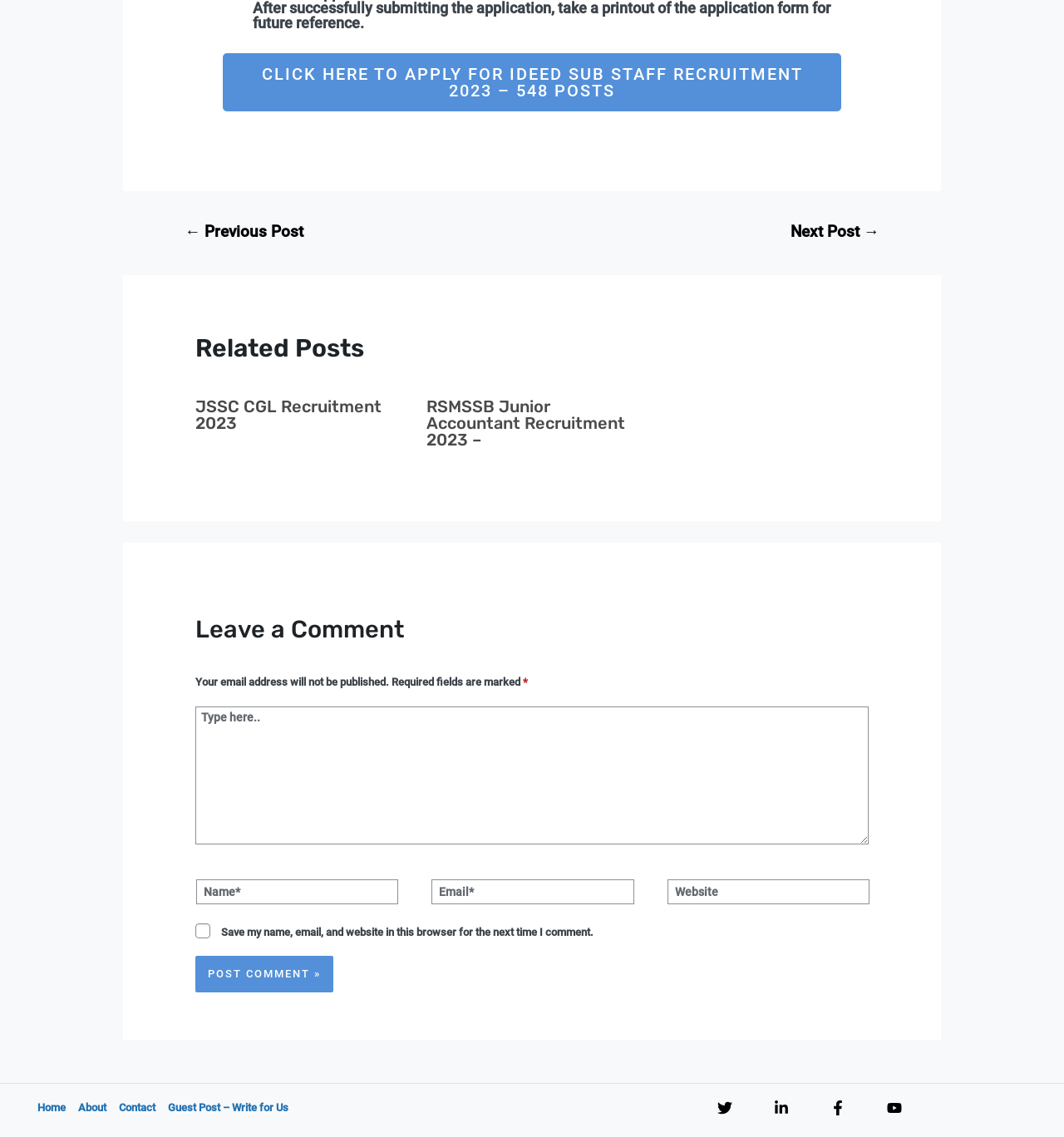Give a one-word or short-phrase answer to the following question: 
What is the recruitment post count?

548